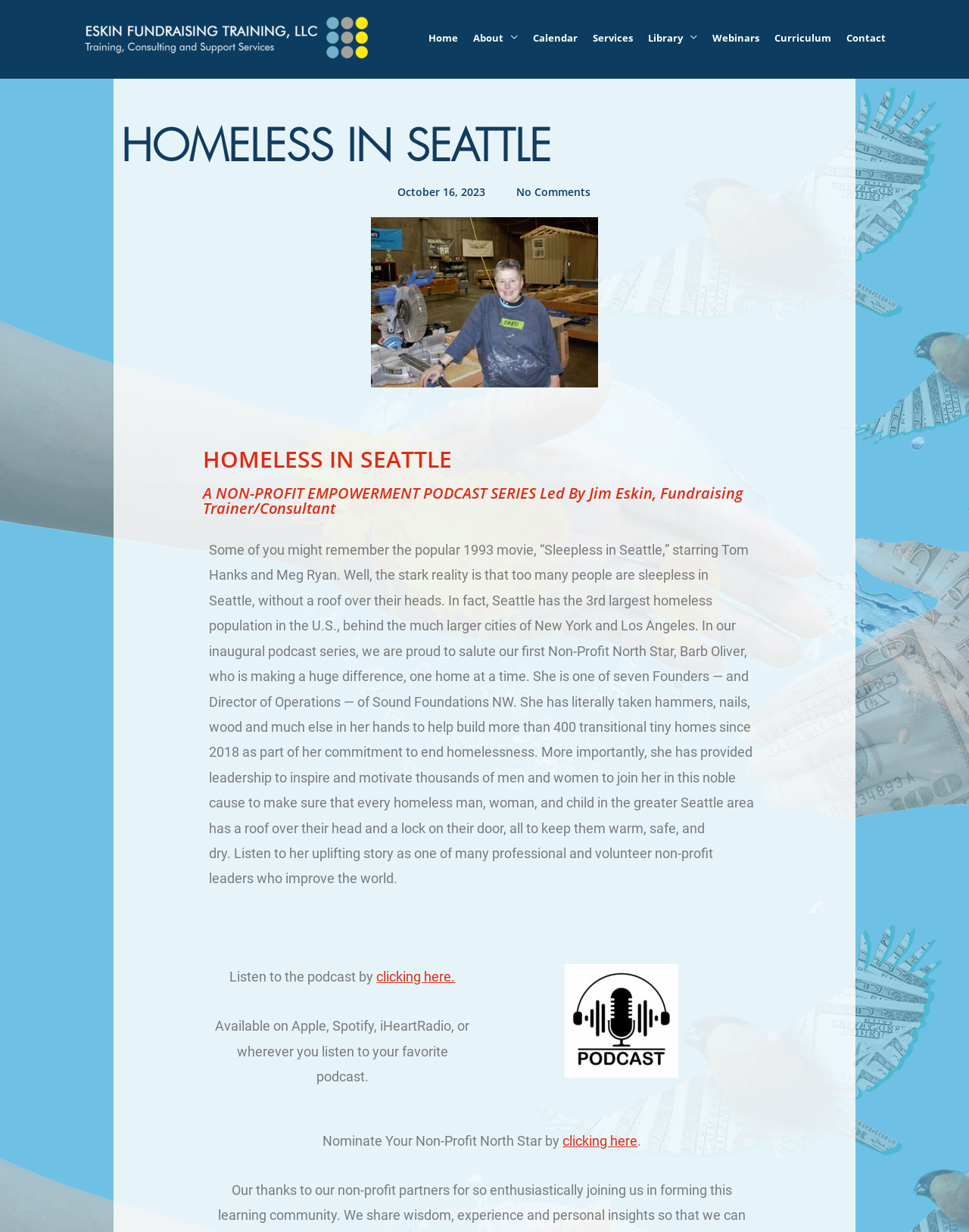Provide a comprehensive caption for the webpage.

The webpage is about "Homeless in Seattle - Eskin Fundraising" and has a prominent header with the title "HOMELESS IN SEATTLE" at the top center of the page. Below the header, there is a navigation menu with 8 links: "Home", "About", "Calendar", "Services", "Library", "Webinars", "Curriculum", and "Contact", aligned horizontally across the top of the page.

On the left side of the page, there is a logo image with the text "Eskin Fundraising" next to it. Below the logo, there is a heading "HOMELESS IN SEATTLE" again, followed by a subheading that describes the podcast series.

The main content of the page is a long paragraph of text that discusses the issue of homelessness in Seattle and introduces a non-profit organization, Sound Foundations NW, and its founder, Barb Oliver, who is making a difference in the community. The text is divided into a table layout with a single row and column.

Below the main content, there are three links: "October 16, 2023", "No Comments", and a link to listen to the podcast by clicking on it. There is also a static text that provides information on where to find the podcast.

At the bottom of the page, there is a call to action to nominate a non-profit organization by clicking on a link. Overall, the webpage has a simple and clean layout, with a focus on the content and the mission of the organization.